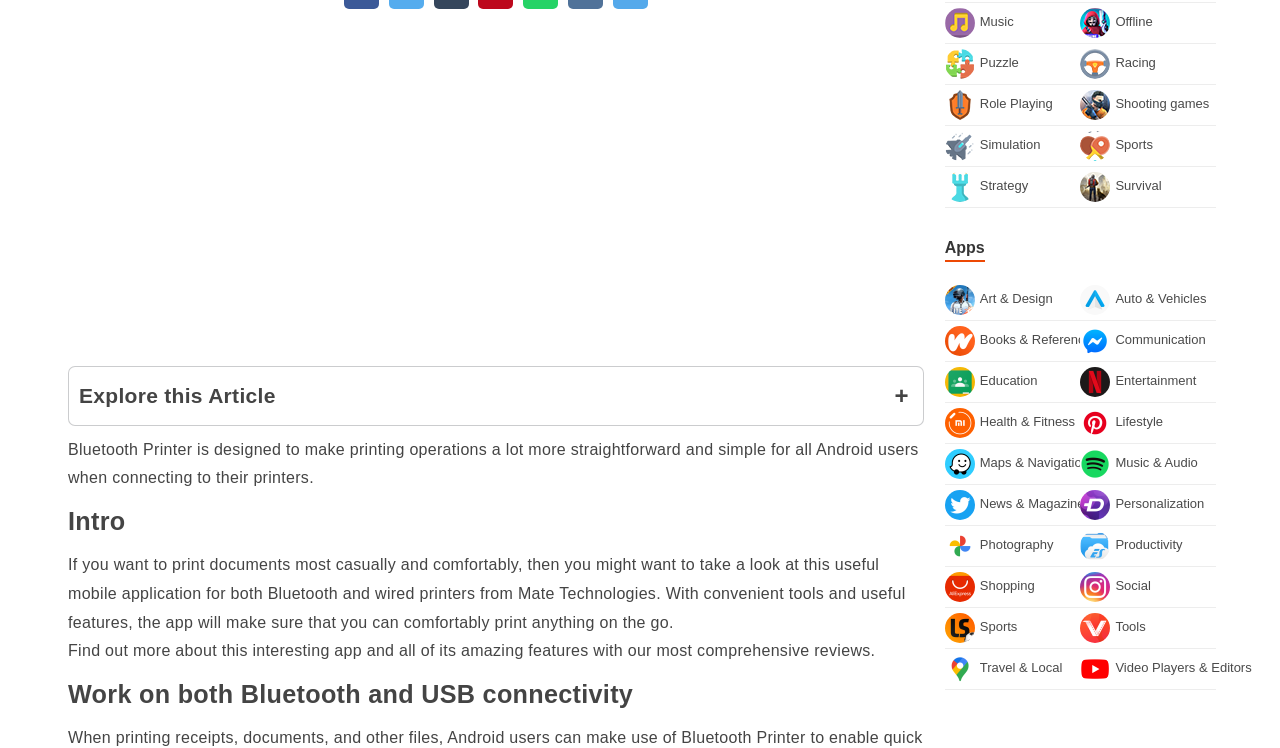Please find and report the bounding box coordinates of the element to click in order to perform the following action: "Click on the 'Game Mods' link". The coordinates should be expressed as four float numbers between 0 and 1, in the format [left, top, right, bottom].

None